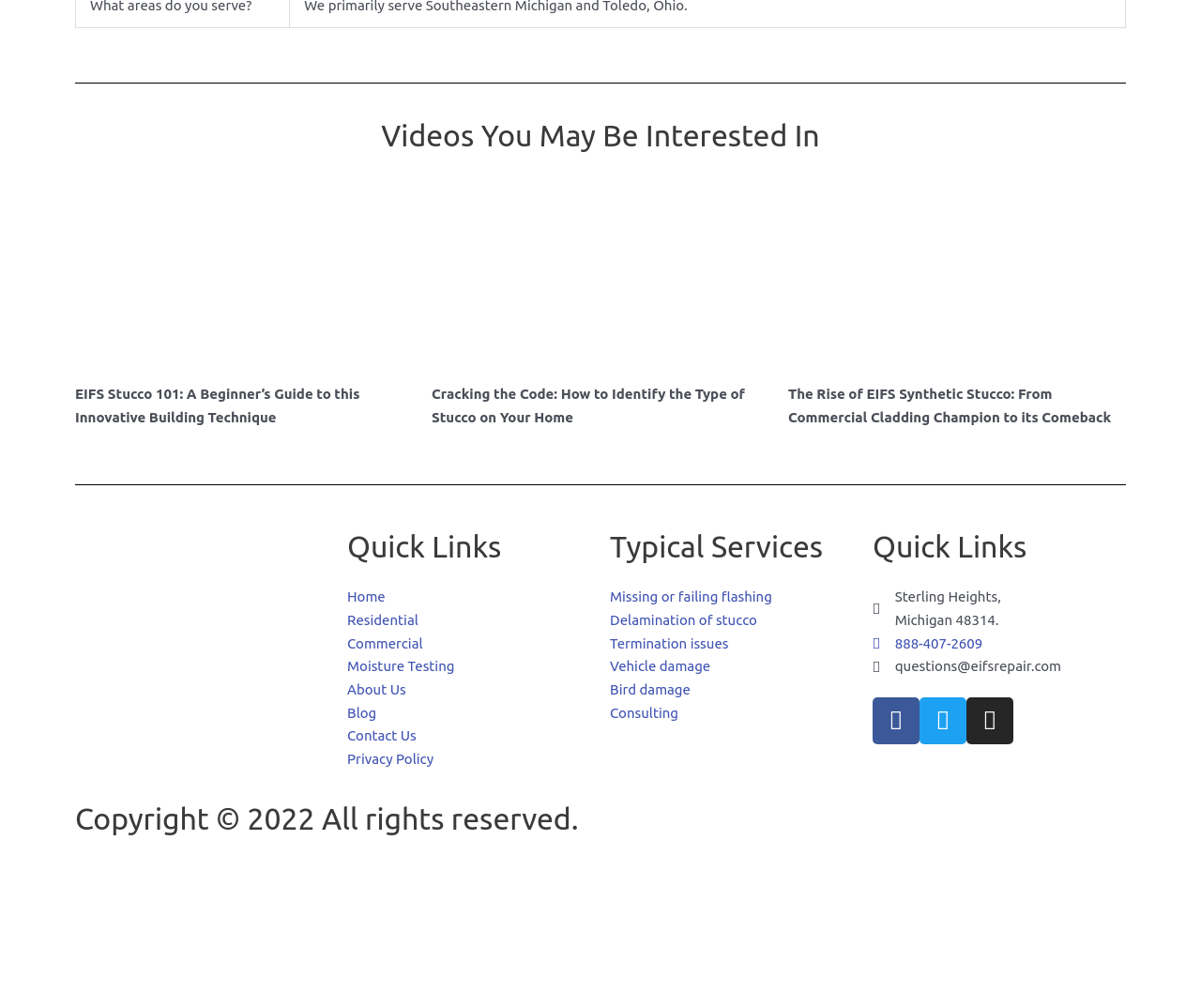Please specify the bounding box coordinates of the region to click in order to perform the following instruction: "Visit the page about Gary Cooper".

None